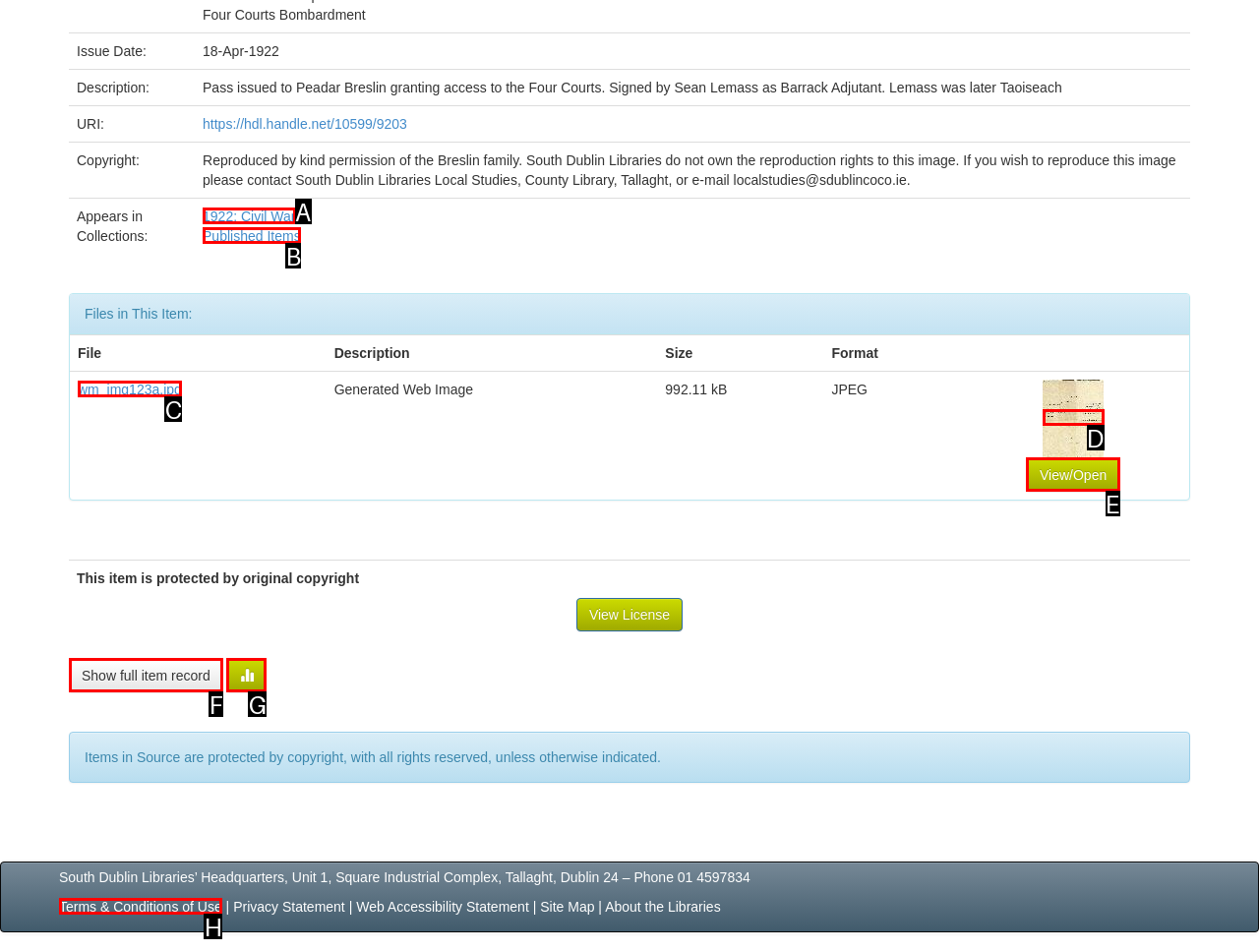Identify the HTML element that corresponds to the following description: parent_node: View/Open. Provide the letter of the correct option from the presented choices.

D